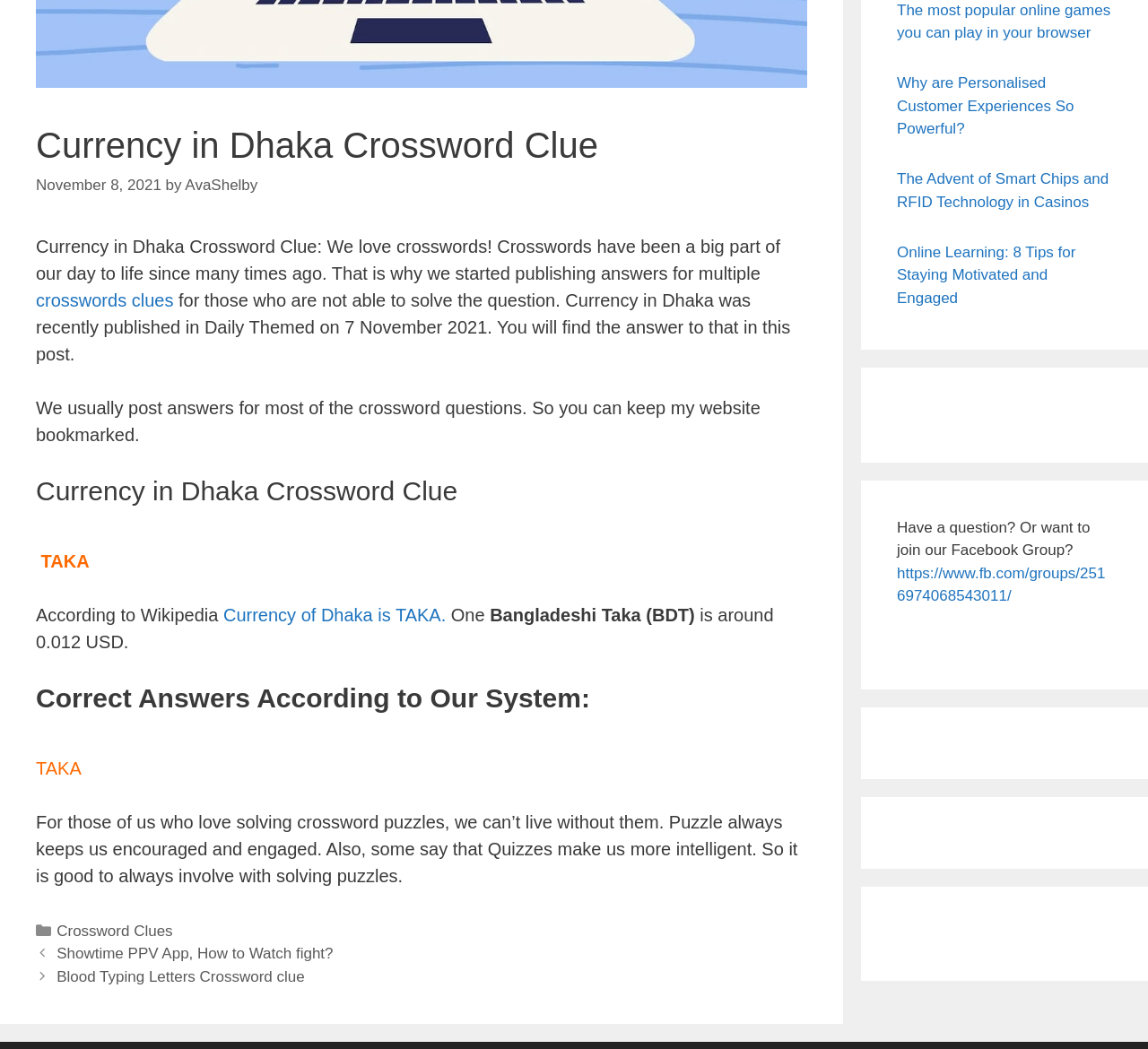Find the bounding box of the UI element described as: "Blood Typing Letters Crossword clue". The bounding box coordinates should be given as four float values between 0 and 1, i.e., [left, top, right, bottom].

[0.049, 0.923, 0.265, 0.939]